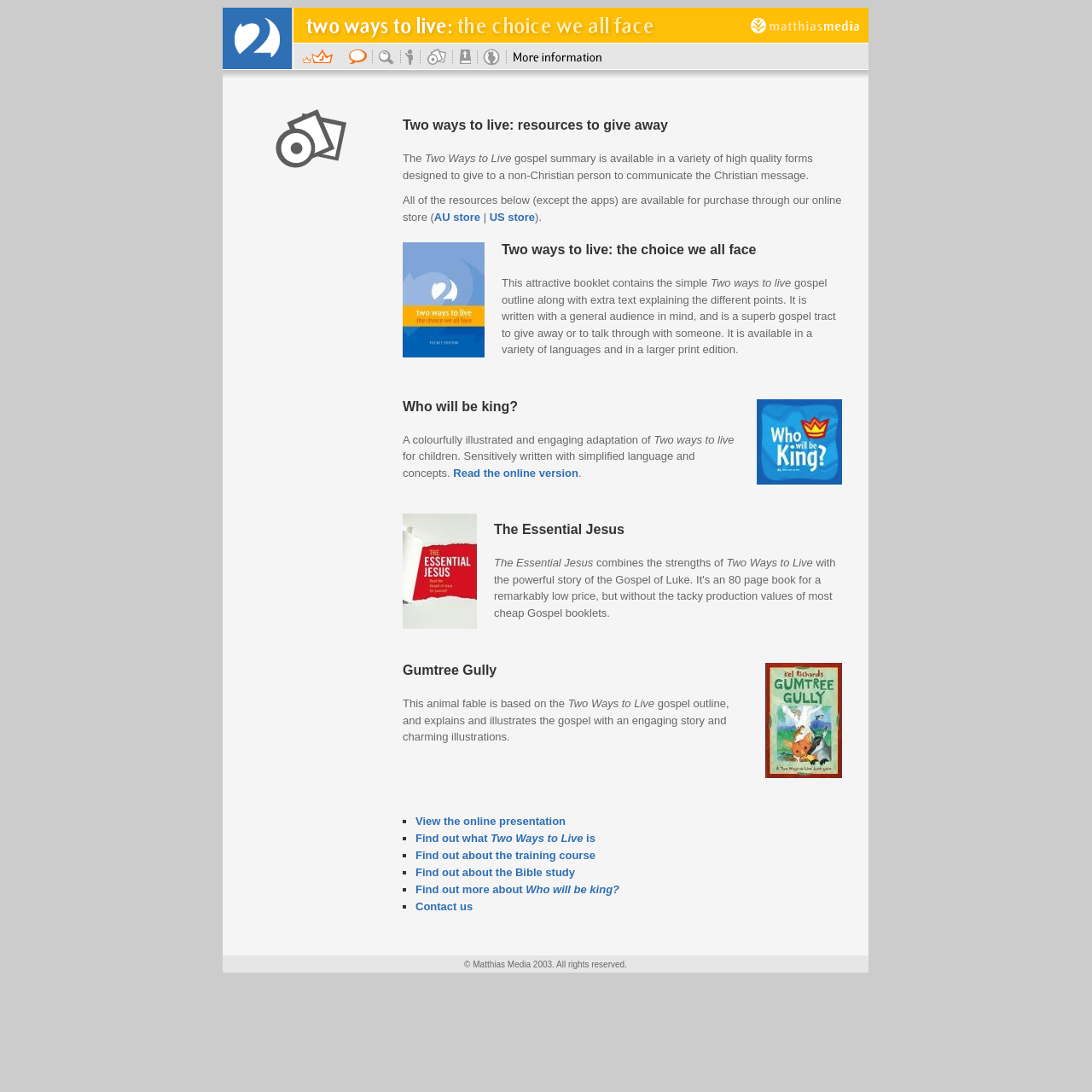Please give a succinct answer using a single word or phrase:
How many images are in the first row?

12